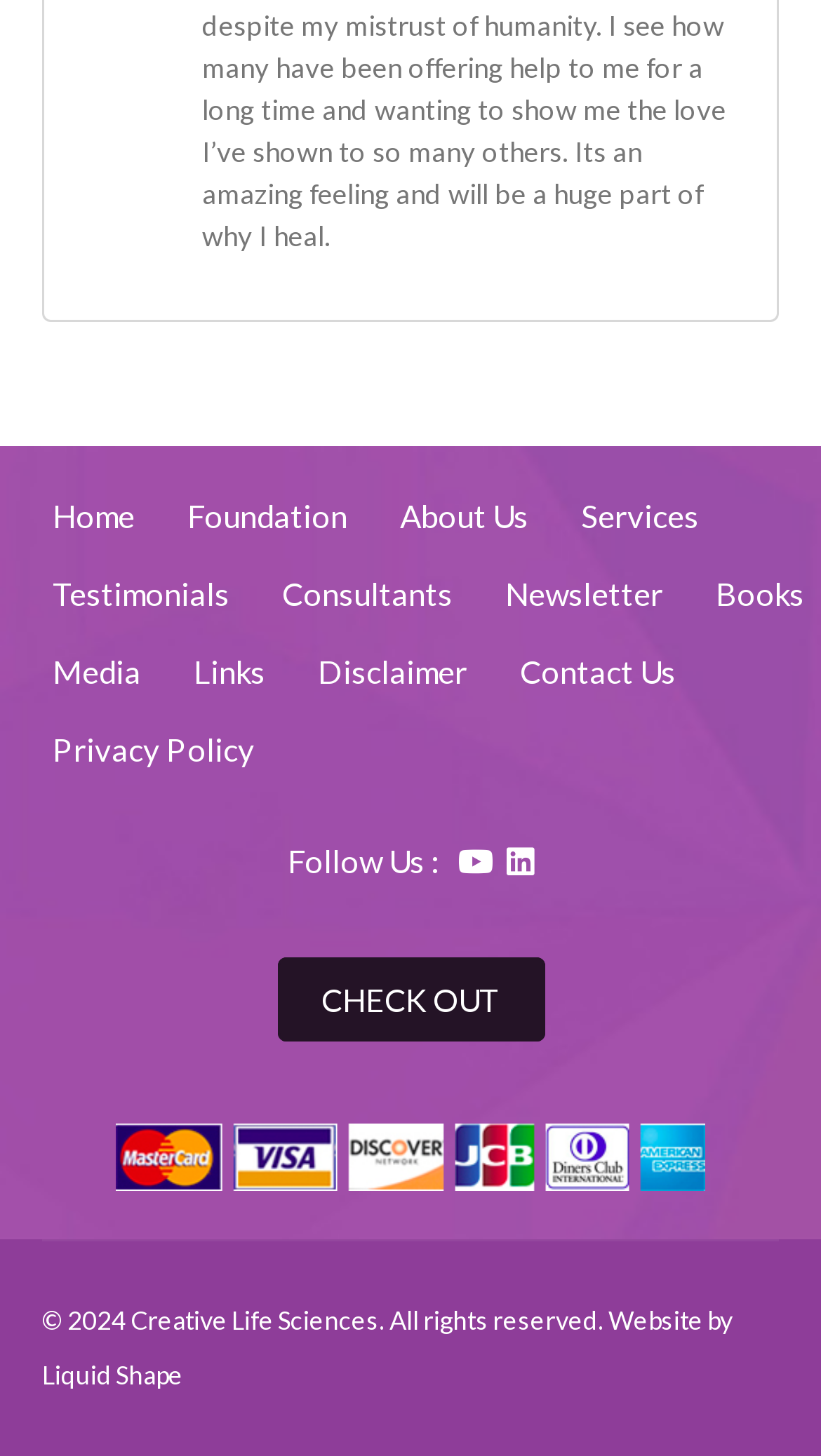Provide a short, one-word or phrase answer to the question below:
What is the text above the social media icons?

Follow Us :